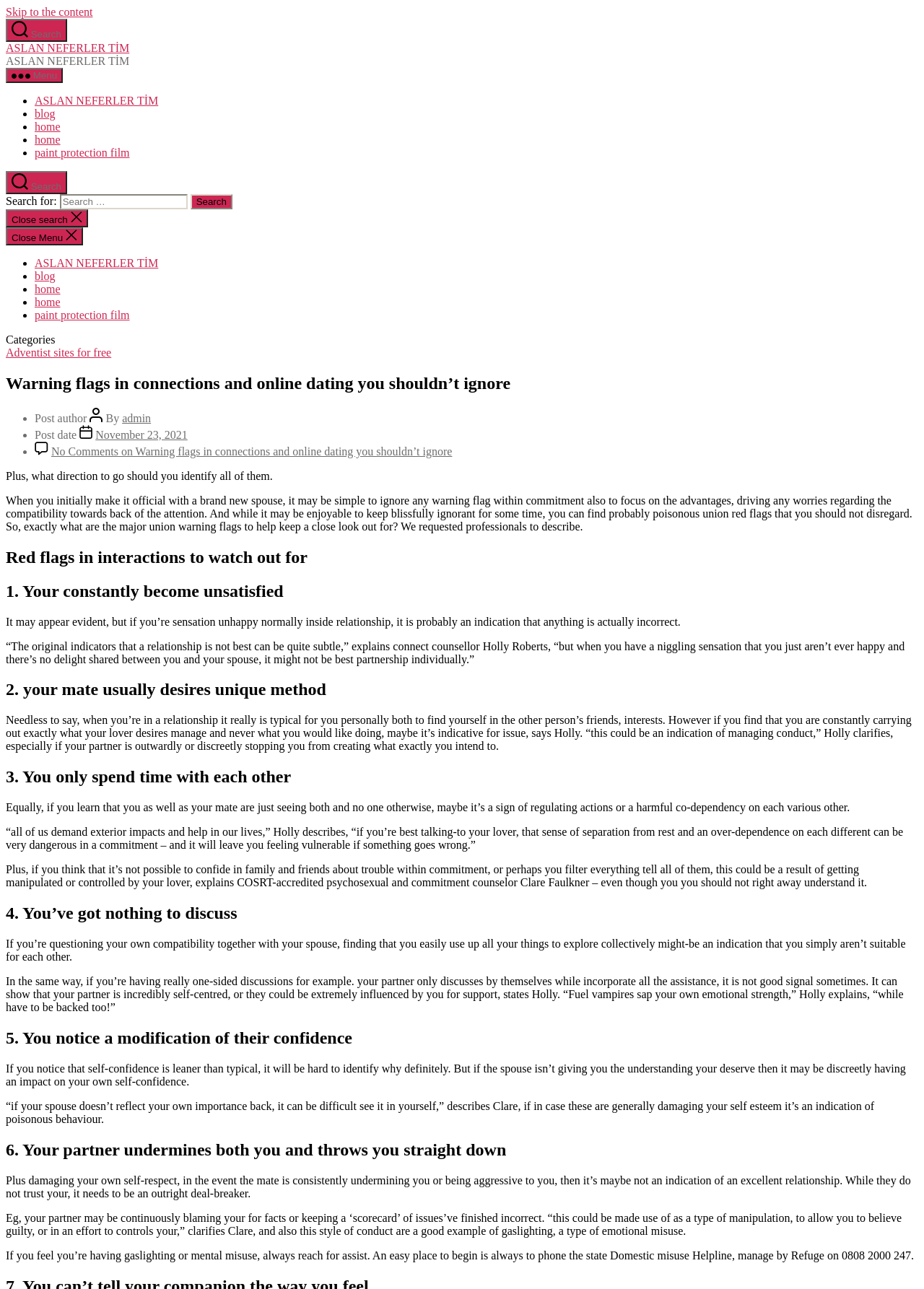Can you provide the bounding box coordinates for the element that should be clicked to implement the instruction: "Contact DJ Chris via email"?

None